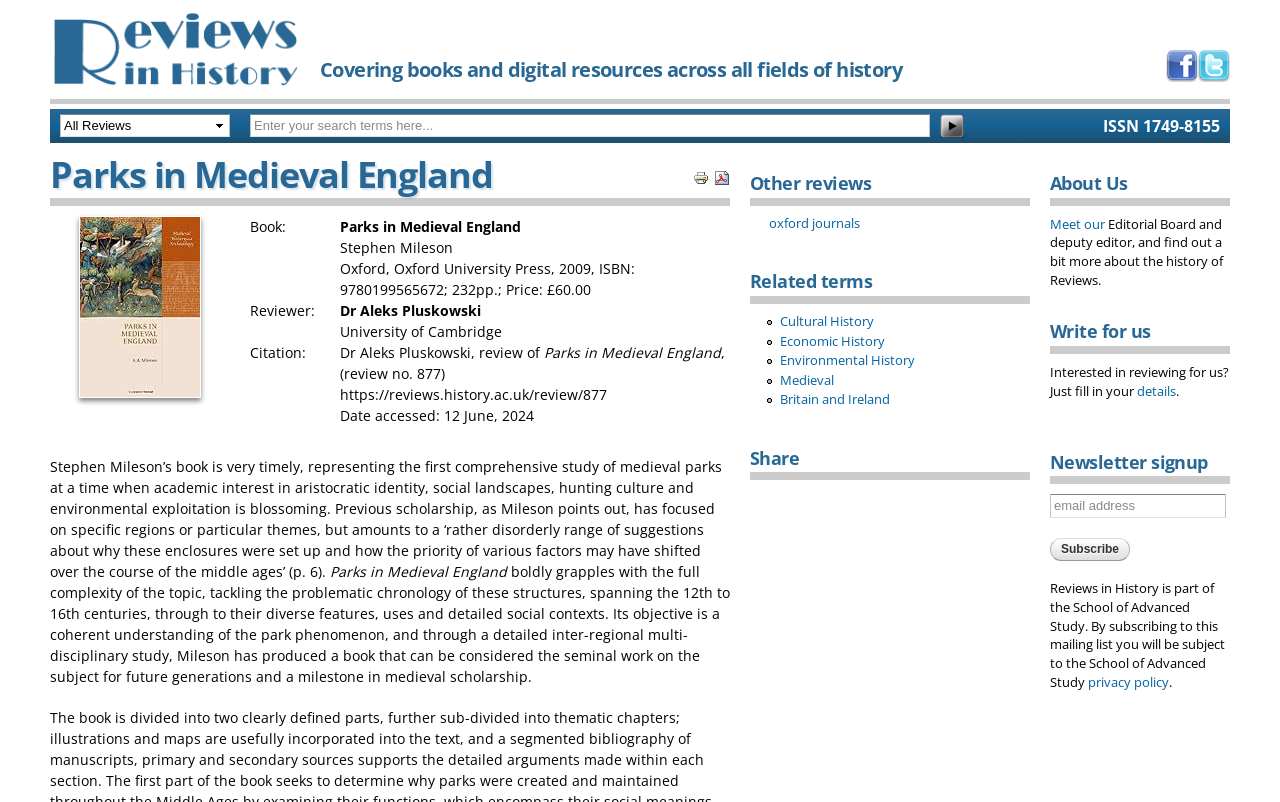Locate the bounding box coordinates of the clickable element to fulfill the following instruction: "View the PDF version of the book". Provide the coordinates as four float numbers between 0 and 1 in the format [left, top, right, bottom].

[0.558, 0.187, 0.57, 0.248]